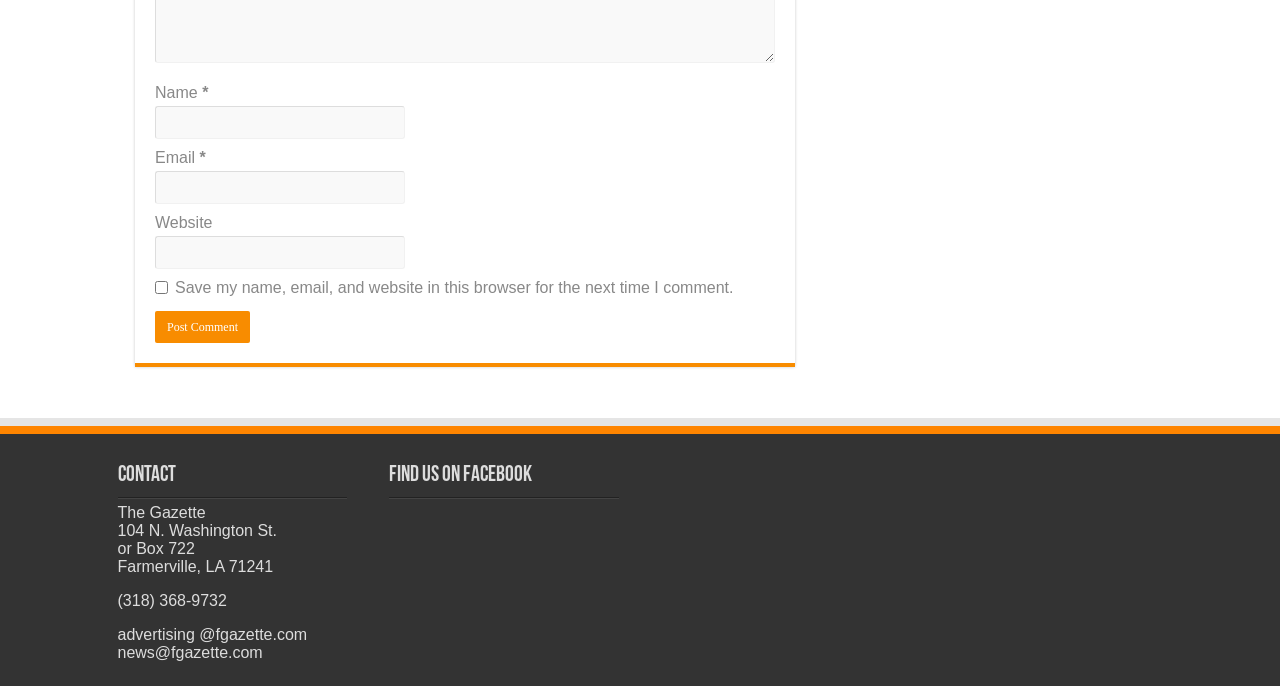Give the bounding box coordinates for the element described by: "name="s" placeholder="search"".

None